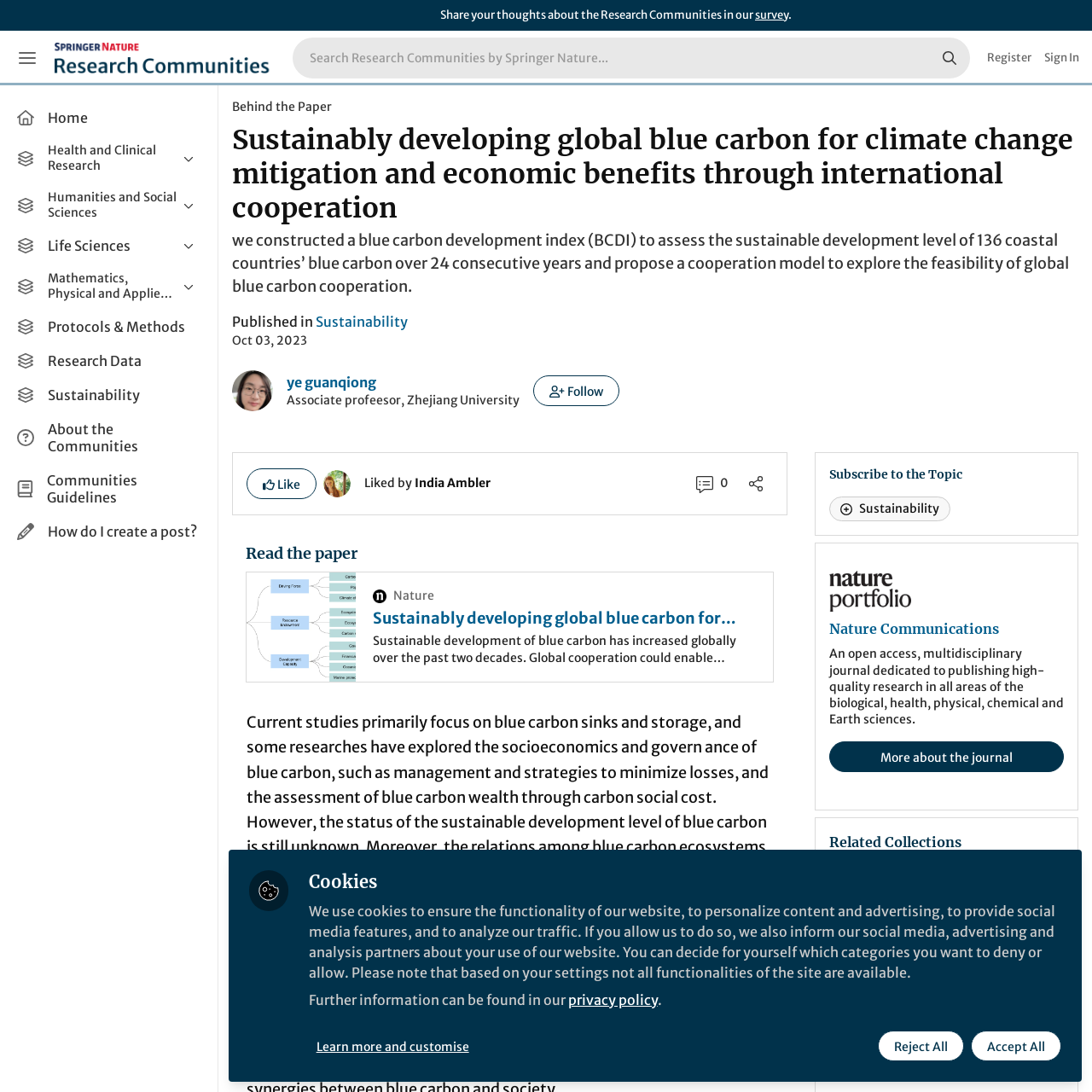What is the purpose of the search box?
Answer the question with as much detail as possible.

The search box is located at the top right corner of the webpage, and it allows users to search for specific content within the website. The search box is accompanied by a search button, indicating that users can input their search queries and click the button to retrieve relevant results.